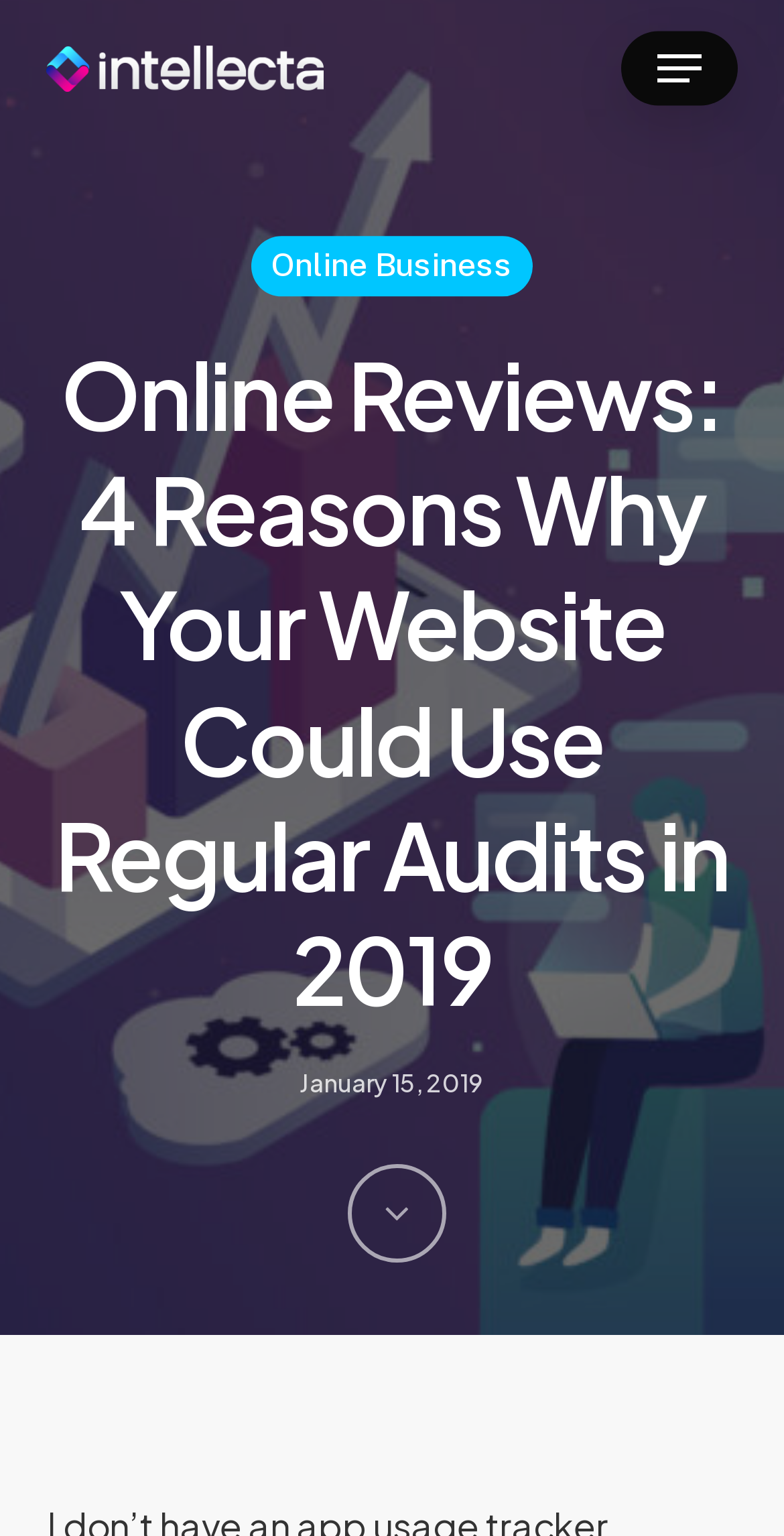What is the date mentioned on the webpage?
Based on the image, respond with a single word or phrase.

January 15, 2019